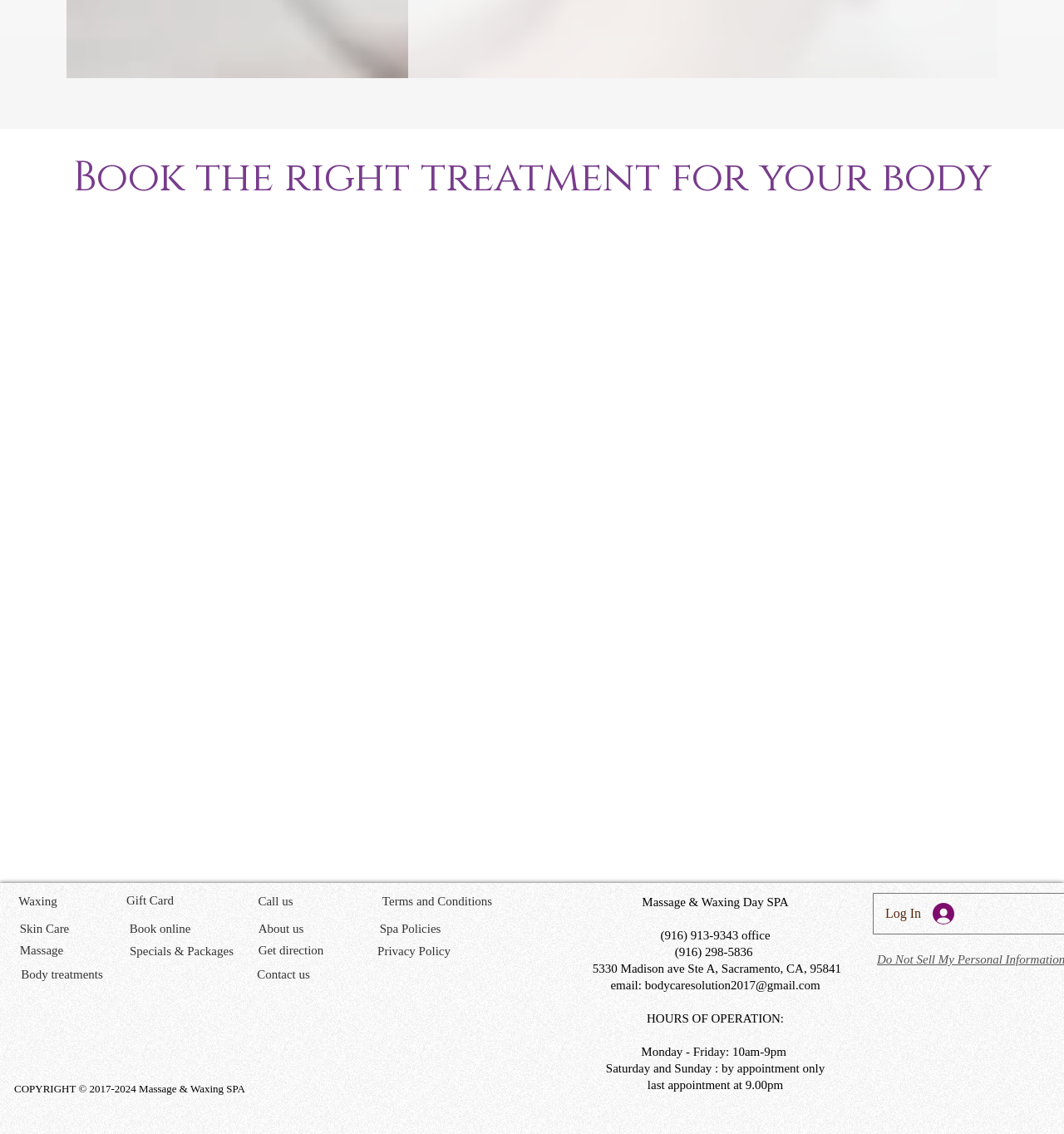What is the address of the spa?
Look at the image and provide a detailed response to the question.

The address of the spa is mentioned in the contact information section of the webpage. The full address is 5330 Madison ave Ste A, Sacramento, CA, 95841, which includes the street address, city, state, and zip code.